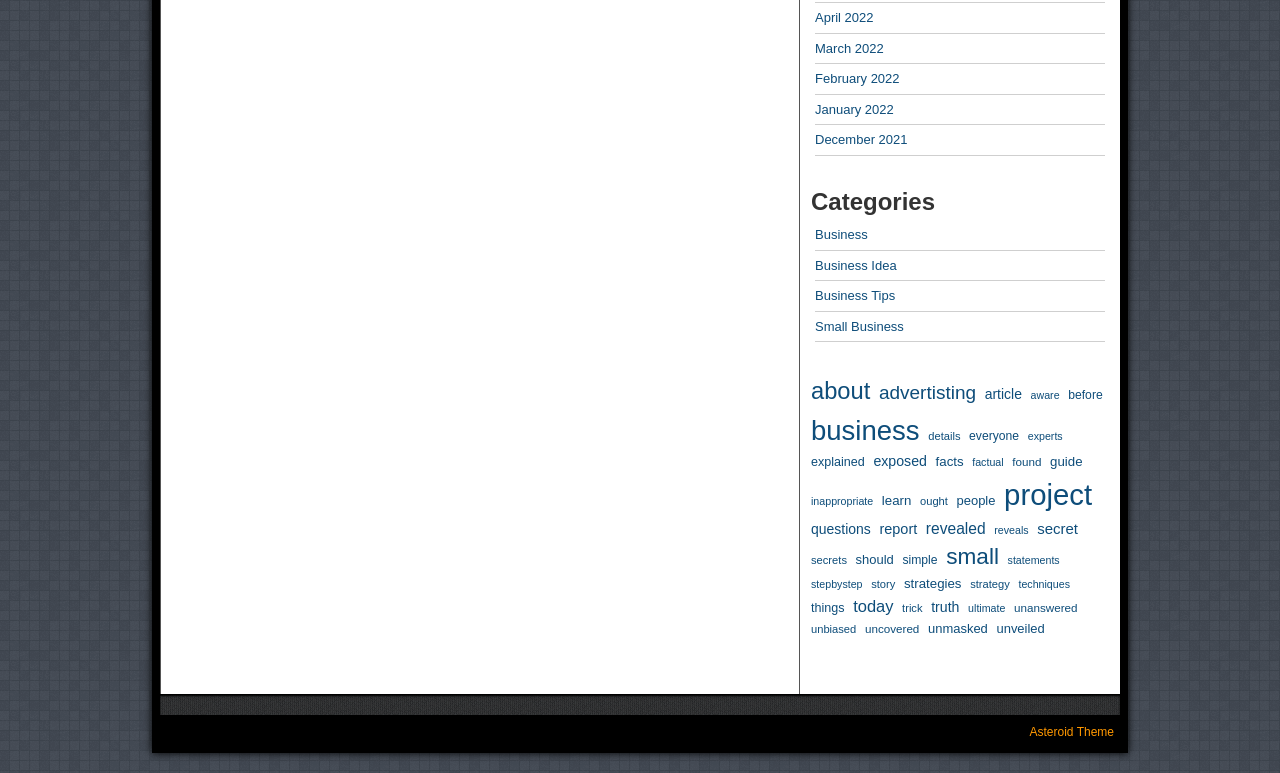Could you please study the image and provide a detailed answer to the question:
How many months are listed?

I counted the links with month names, starting from 'April 2022' to 'December 2021', and found 5 months listed.